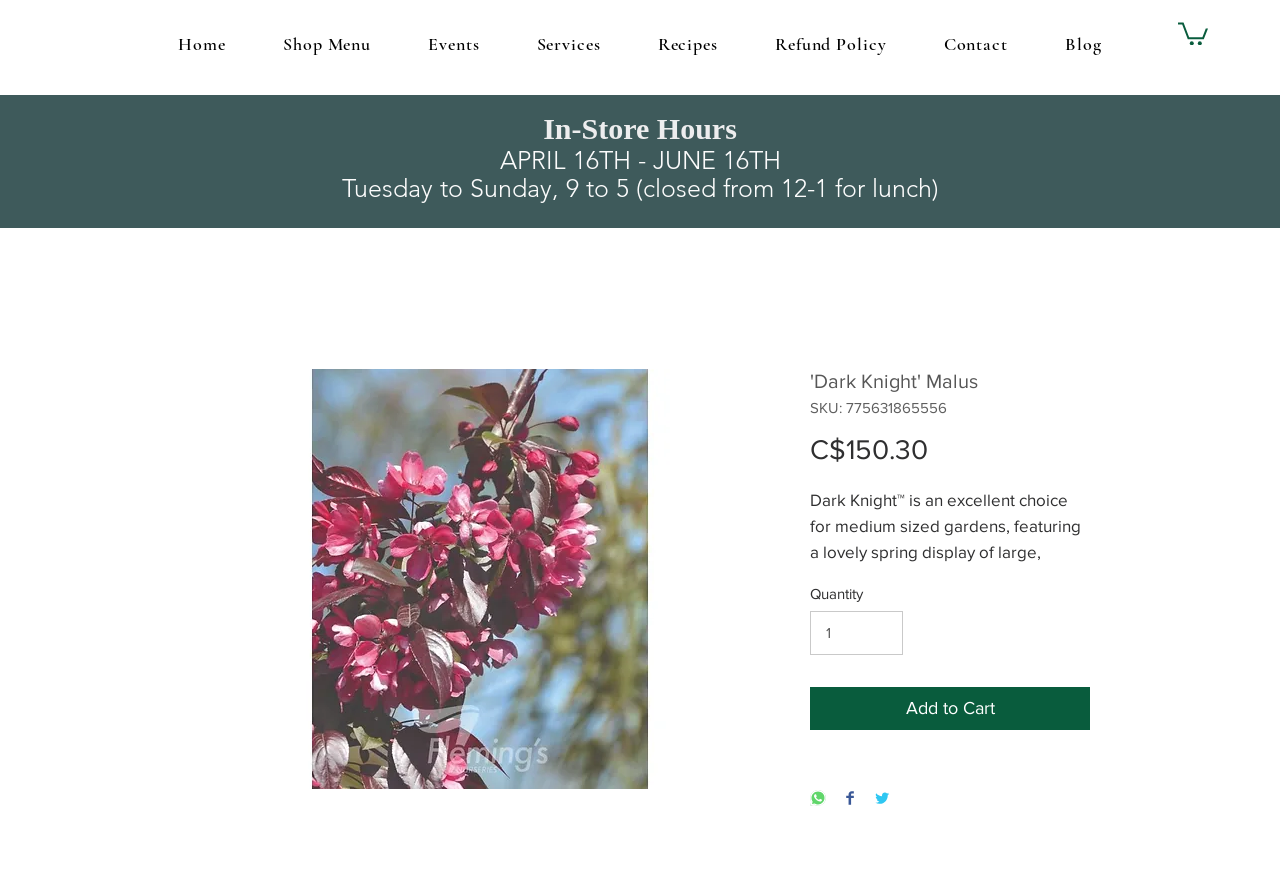Could you determine the bounding box coordinates of the clickable element to complete the instruction: "Change the quantity"? Provide the coordinates as four float numbers between 0 and 1, i.e., [left, top, right, bottom].

[0.633, 0.693, 0.705, 0.742]